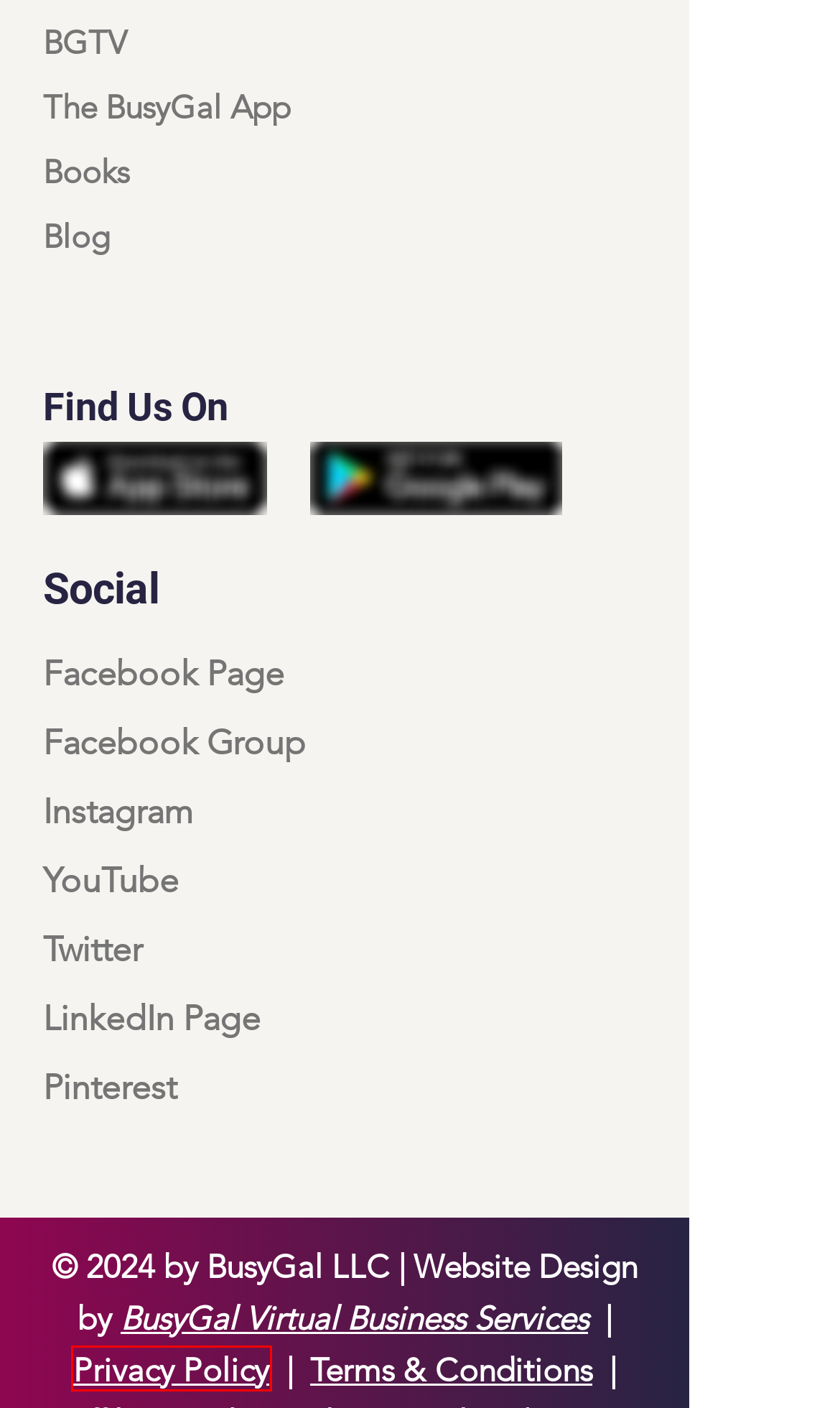Observe the provided screenshot of a webpage that has a red rectangle bounding box. Determine the webpage description that best matches the new webpage after clicking the element inside the red bounding box. Here are the candidates:
A. Cultivating the Entrepreneurial Mindset
B. The BusyGal App | BusyGal
C. Privacy Policy | BusyGal
D. Be A BusyGal Blog | BusyGal
E. Terms & Conditions | BusyGal
F. Referral Partnership Policy | BusyGal
G. B.E.E.S. | BusyGal
H. BGTV - BusyGal TV | BusyGal

C